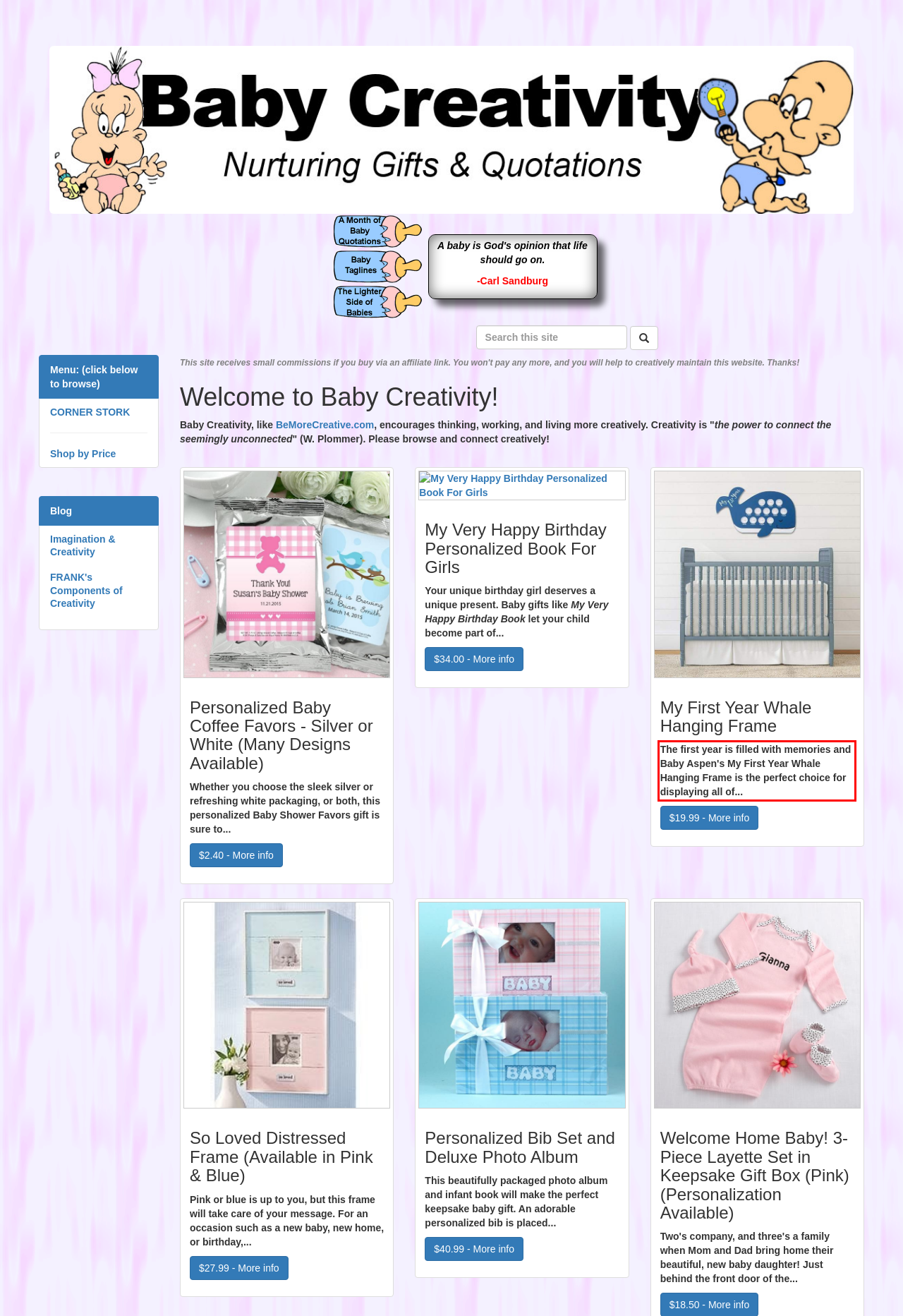Using the provided webpage screenshot, identify and read the text within the red rectangle bounding box.

The first year is filled with memories and Baby Aspen's My First Year Whale Hanging Frame is the perfect choice for displaying all of...